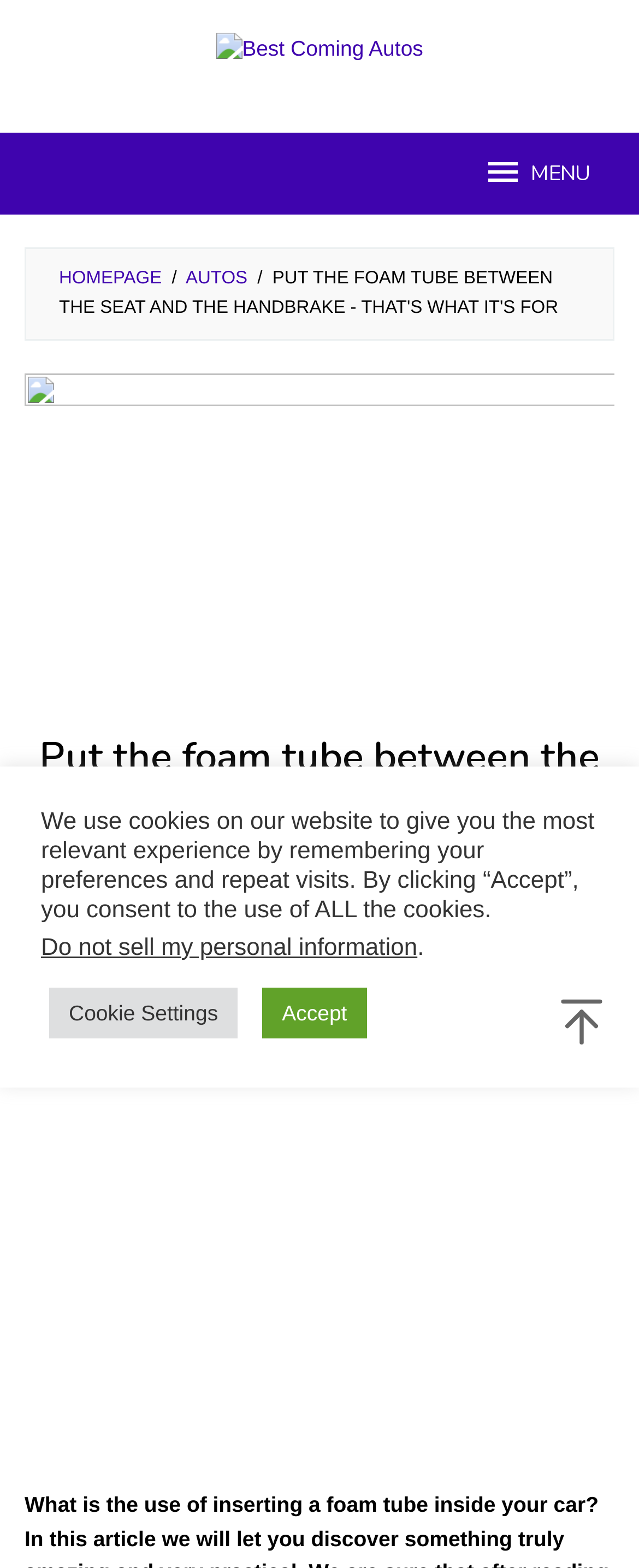Answer the question below using just one word or a short phrase: 
What is the category of the webpage?

Autos